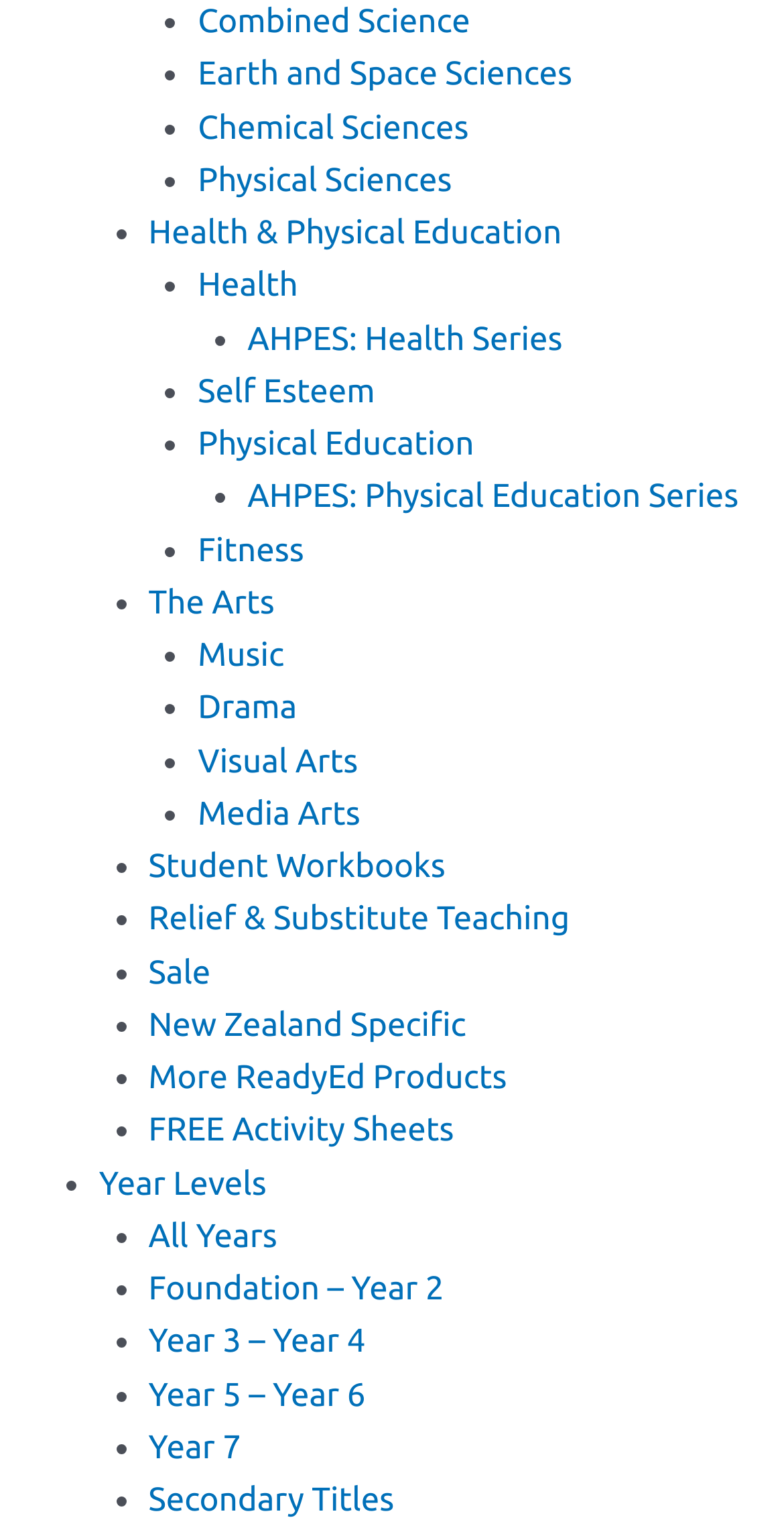Please answer the following question using a single word or phrase: 
What is the first subject listed?

Combined Science